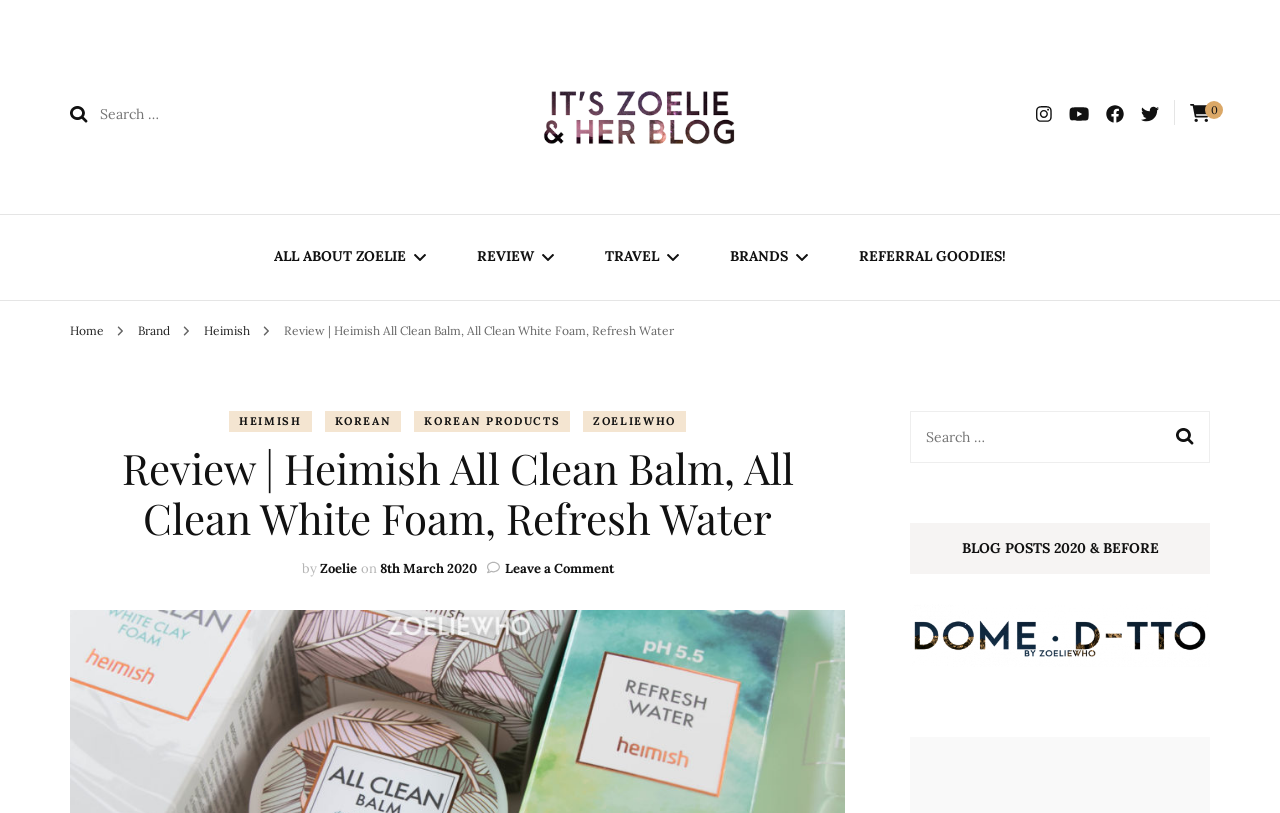Provide a brief response to the question below using a single word or phrase: 
What is the date of the post?

8th March 2020